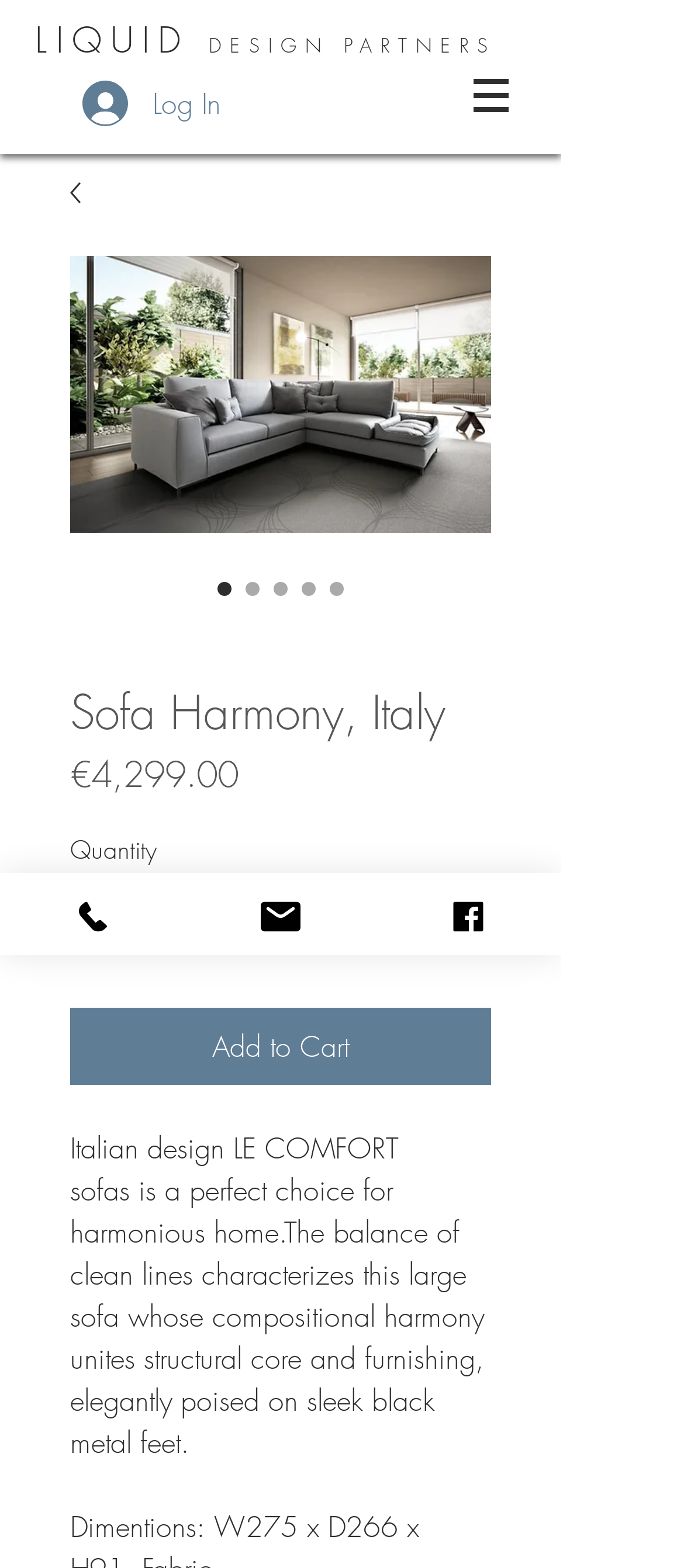Please give a short response to the question using one word or a phrase:
What is the minimum quantity that can be added to cart?

1